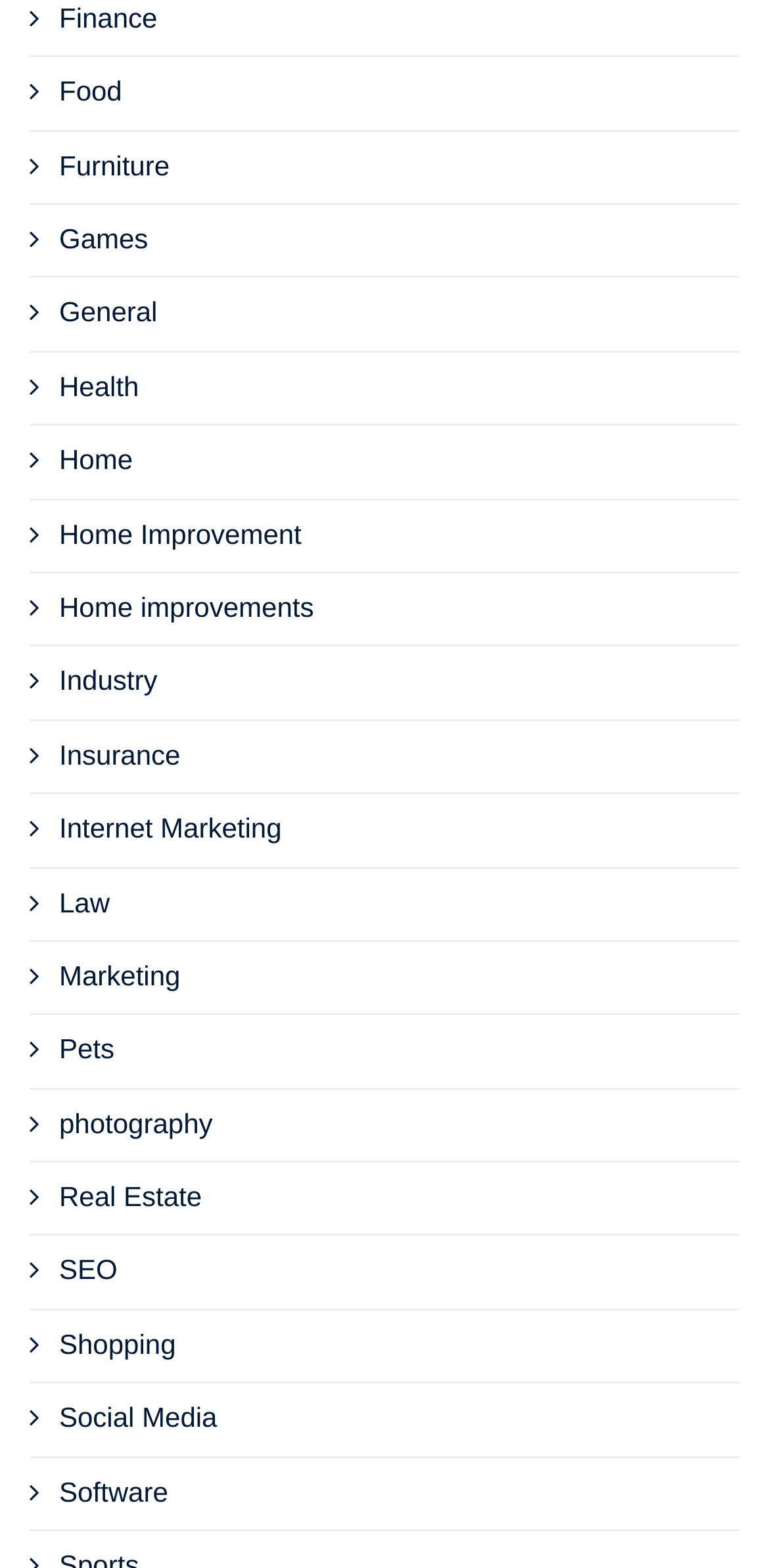Respond to the question below with a single word or phrase: What categories are listed on the webpage?

Various categories